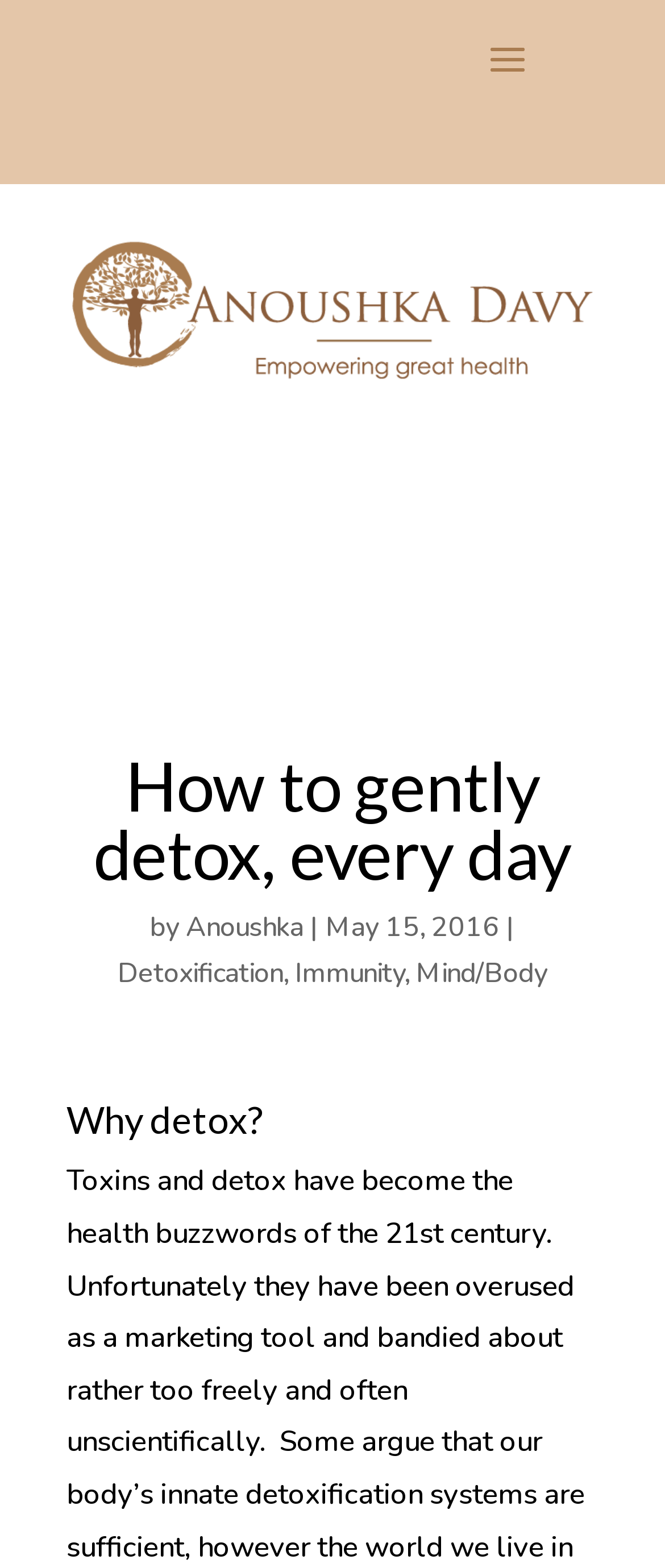Explain the webpage in detail, including its primary components.

The webpage is an article titled "How to gently detox, every day" by Anoushka Davy, dated May 15, 2016. At the top of the page, there is a large image spanning almost the entire width, with a link situated below it. The title of the article is displayed prominently in a heading, followed by the author's name and a vertical bar. 

Below the title, there are three links arranged horizontally, labeled "Detoxification", "Immunity", and "Mind/Body", which appear to be related topics or categories. 

Further down the page, there is a subheading "Why detox?" which suggests that the article will explore the reasons behind detoxification.